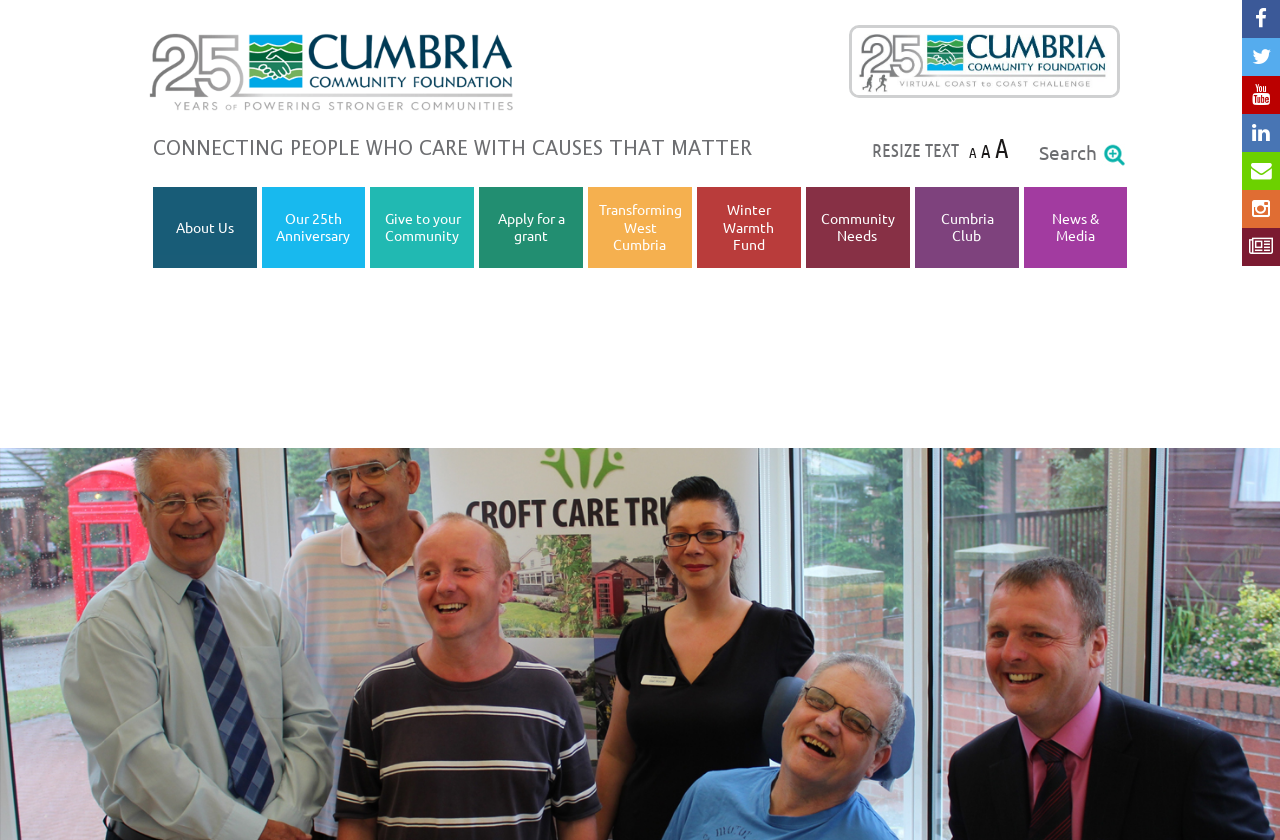Please predict the bounding box coordinates of the element's region where a click is necessary to complete the following instruction: "Go to DPRP.net". The coordinates should be represented by four float numbers between 0 and 1, i.e., [left, top, right, bottom].

None